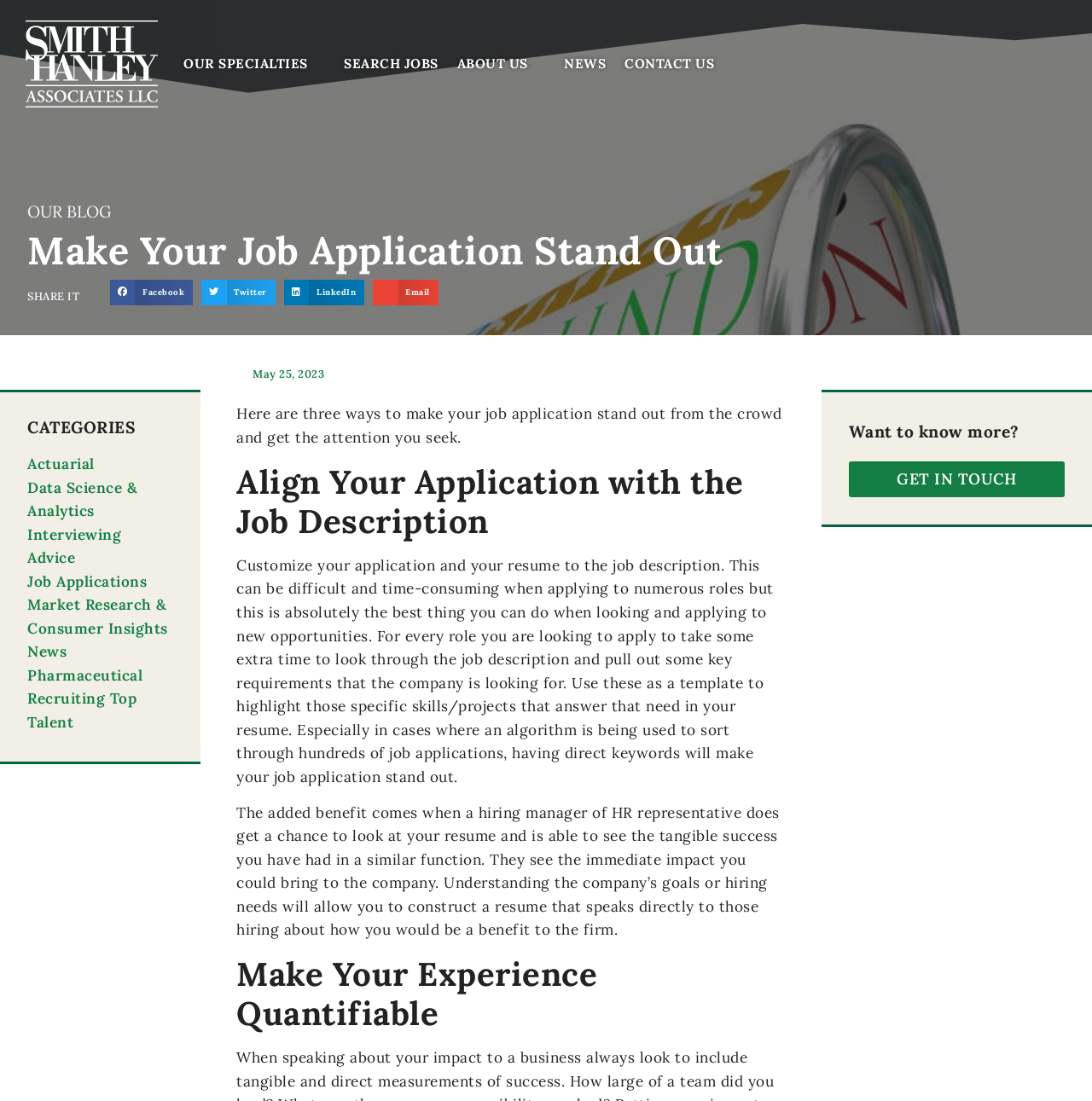Using the element description: "Interviewing Advice", determine the bounding box coordinates. The coordinates should be in the format [left, top, right, bottom], with values between 0 and 1.

[0.025, 0.477, 0.111, 0.515]